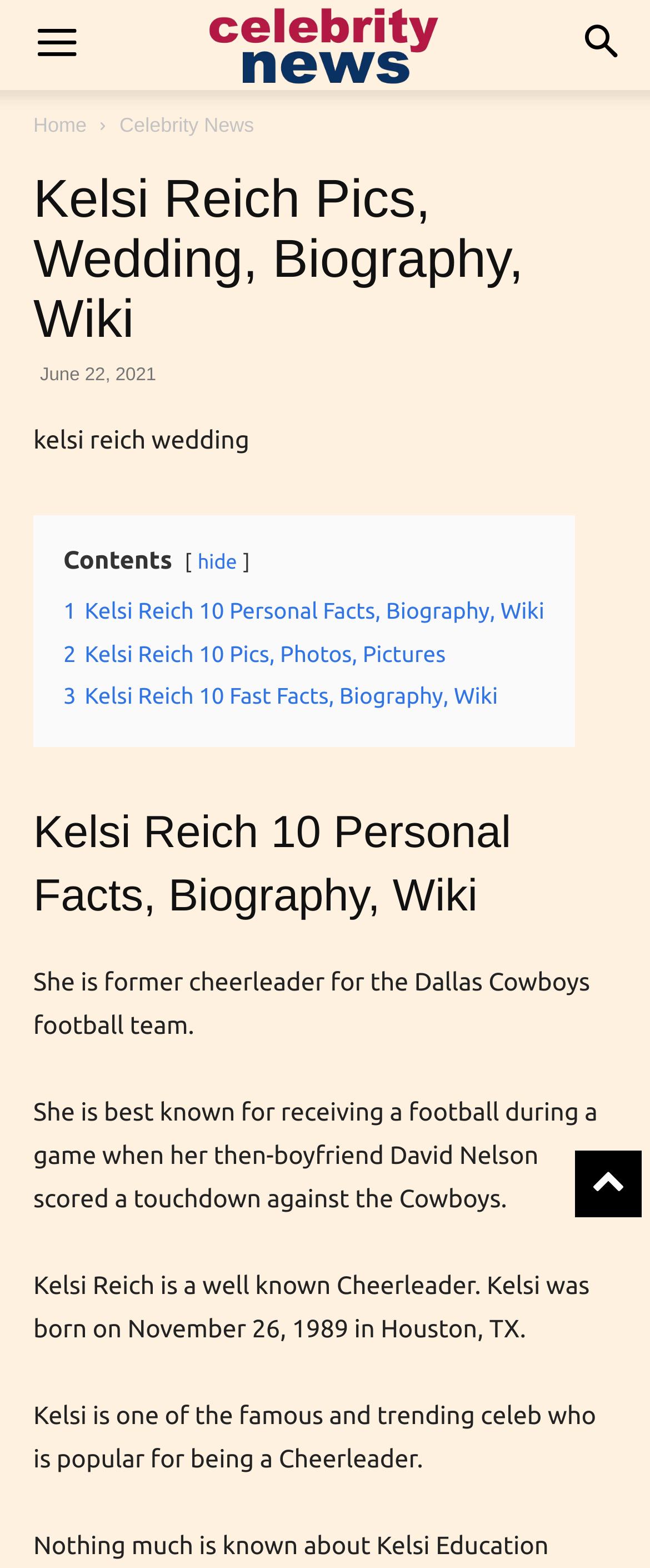What is Kelsi Reich's profession?
Please respond to the question with a detailed and informative answer.

I found this answer by reading the text on the webpage, specifically the sentence 'Kelsi Reich is a well known Cheerleader.' which indicates that Kelsi Reich is a cheerleader.